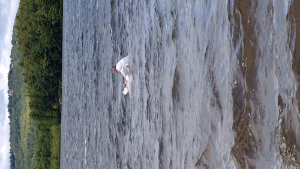Provide a one-word or short-phrase answer to the question:
What is the color of the person's clothing?

White